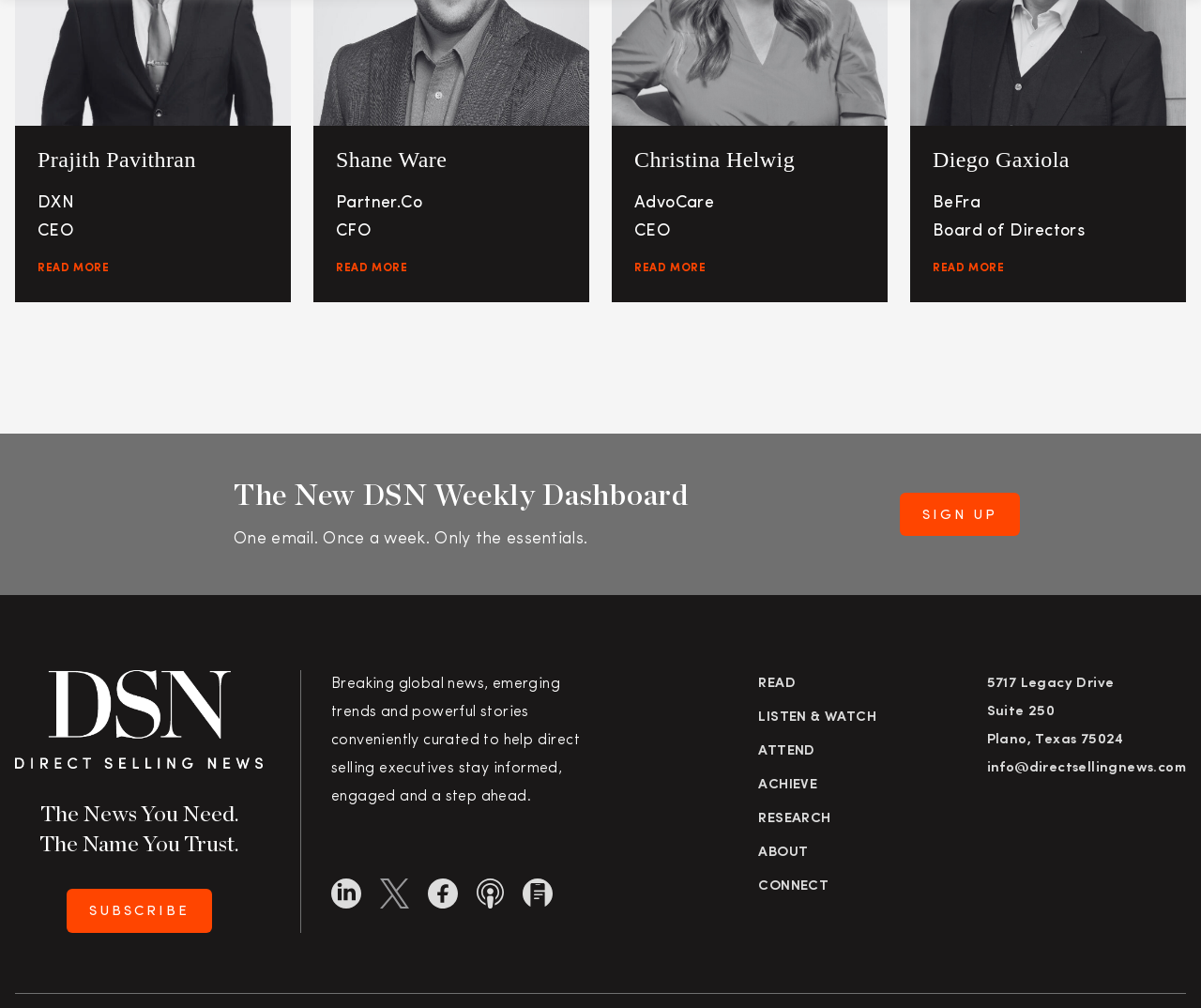Kindly determine the bounding box coordinates for the clickable area to achieve the given instruction: "Click on the 'Sign Up' button".

[0.749, 0.489, 0.849, 0.532]